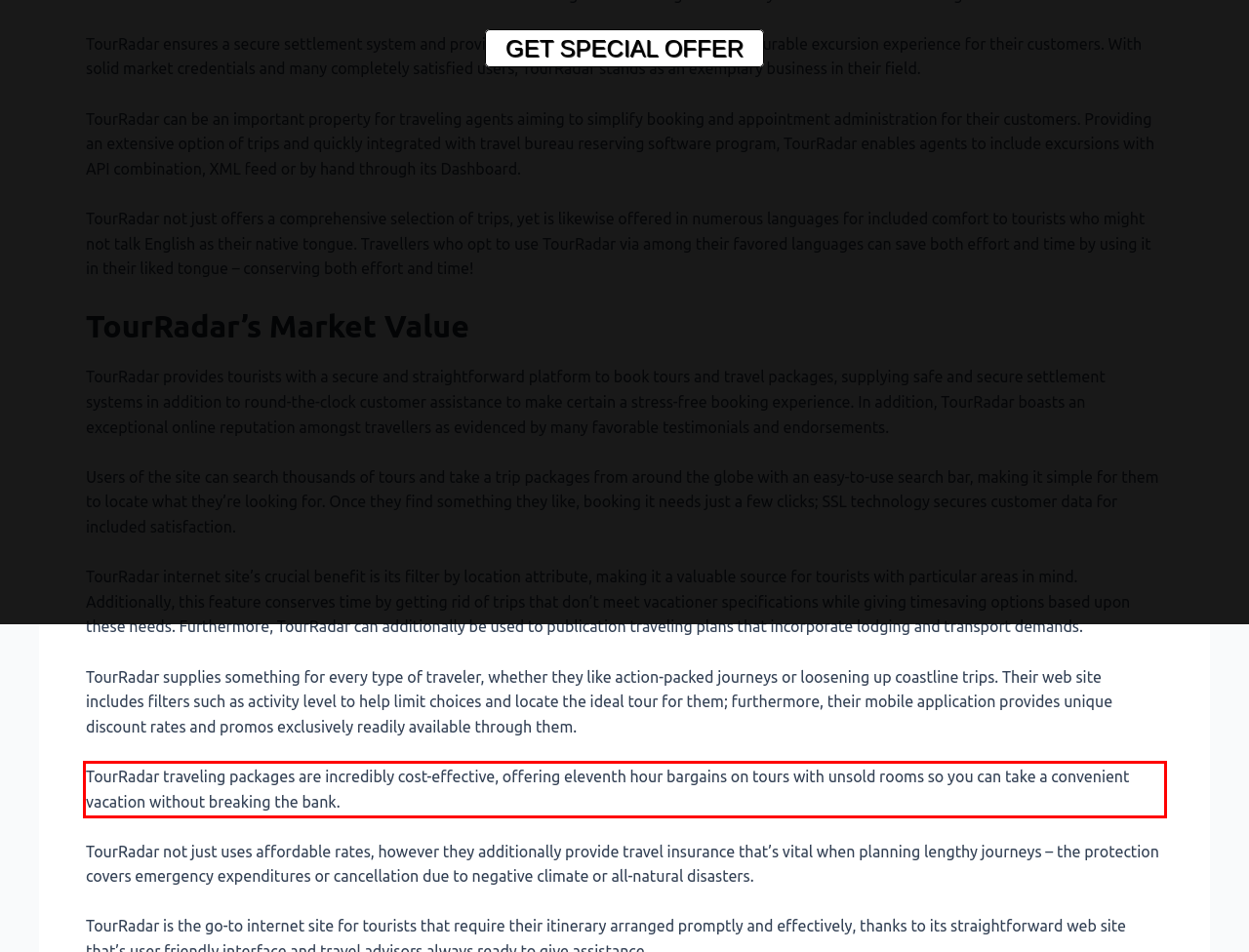Look at the provided screenshot of the webpage and perform OCR on the text within the red bounding box.

TourRadar traveling packages are incredibly cost-effective, offering eleventh hour bargains on tours with unsold rooms so you can take a convenient vacation without breaking the bank.